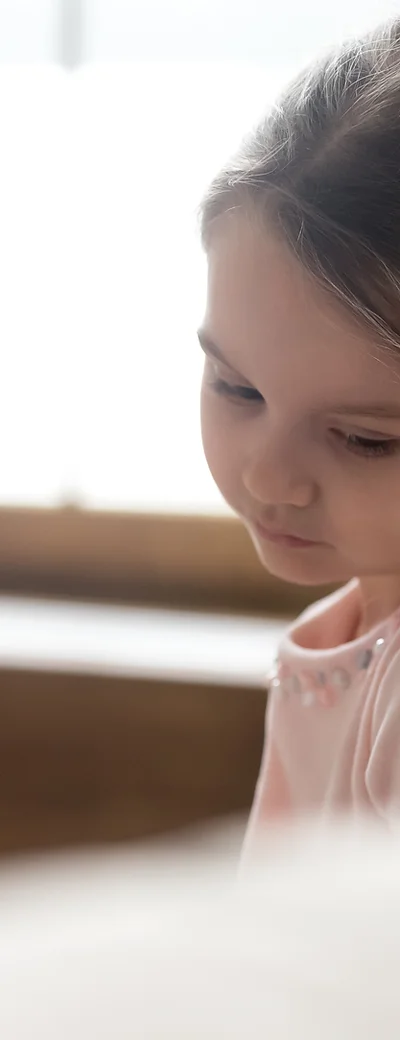What is the source of the bright light?
Look at the screenshot and give a one-word or phrase answer.

Window